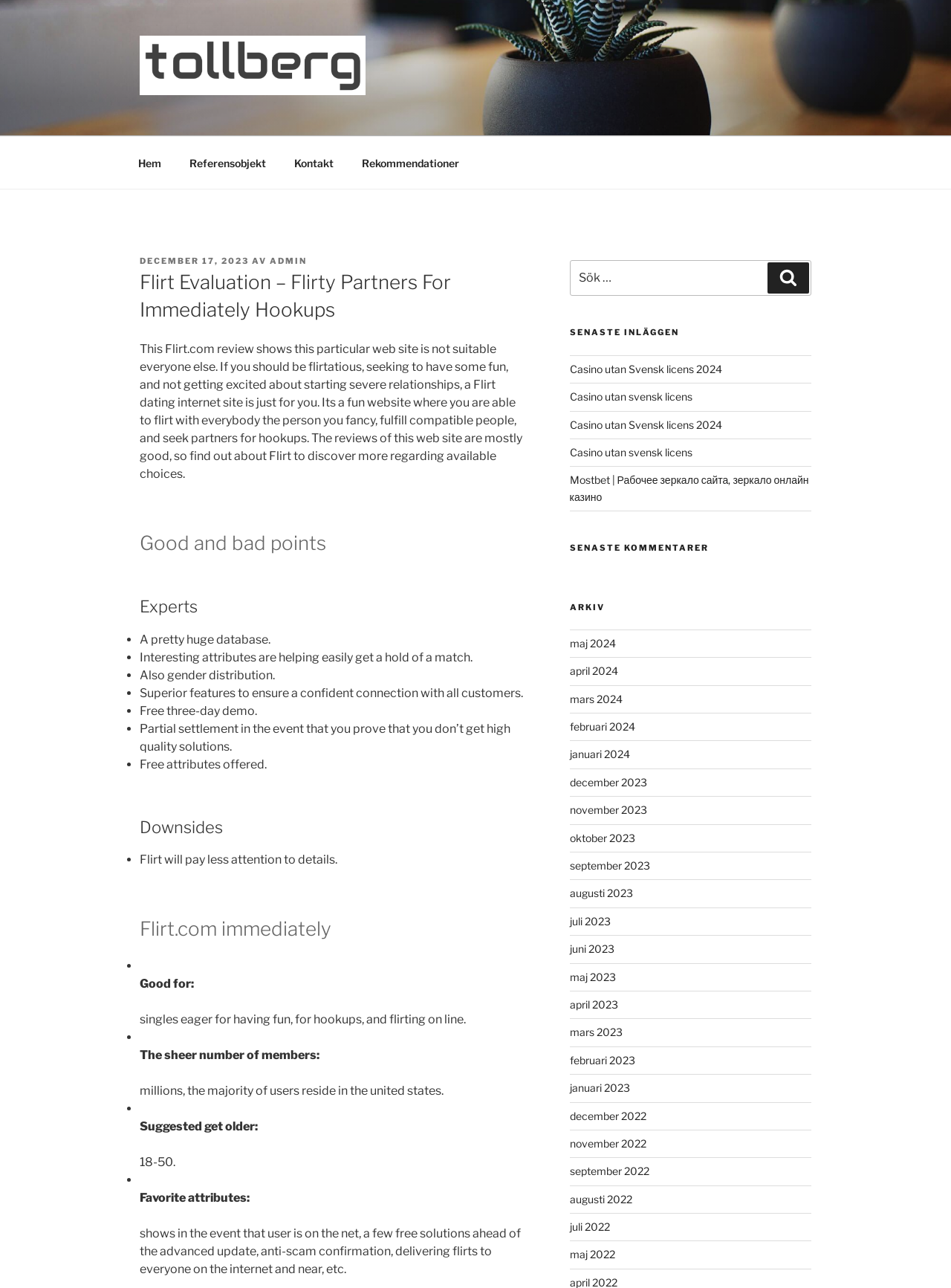What is the name of the author of the review? From the image, respond with a single word or brief phrase.

ADMIN